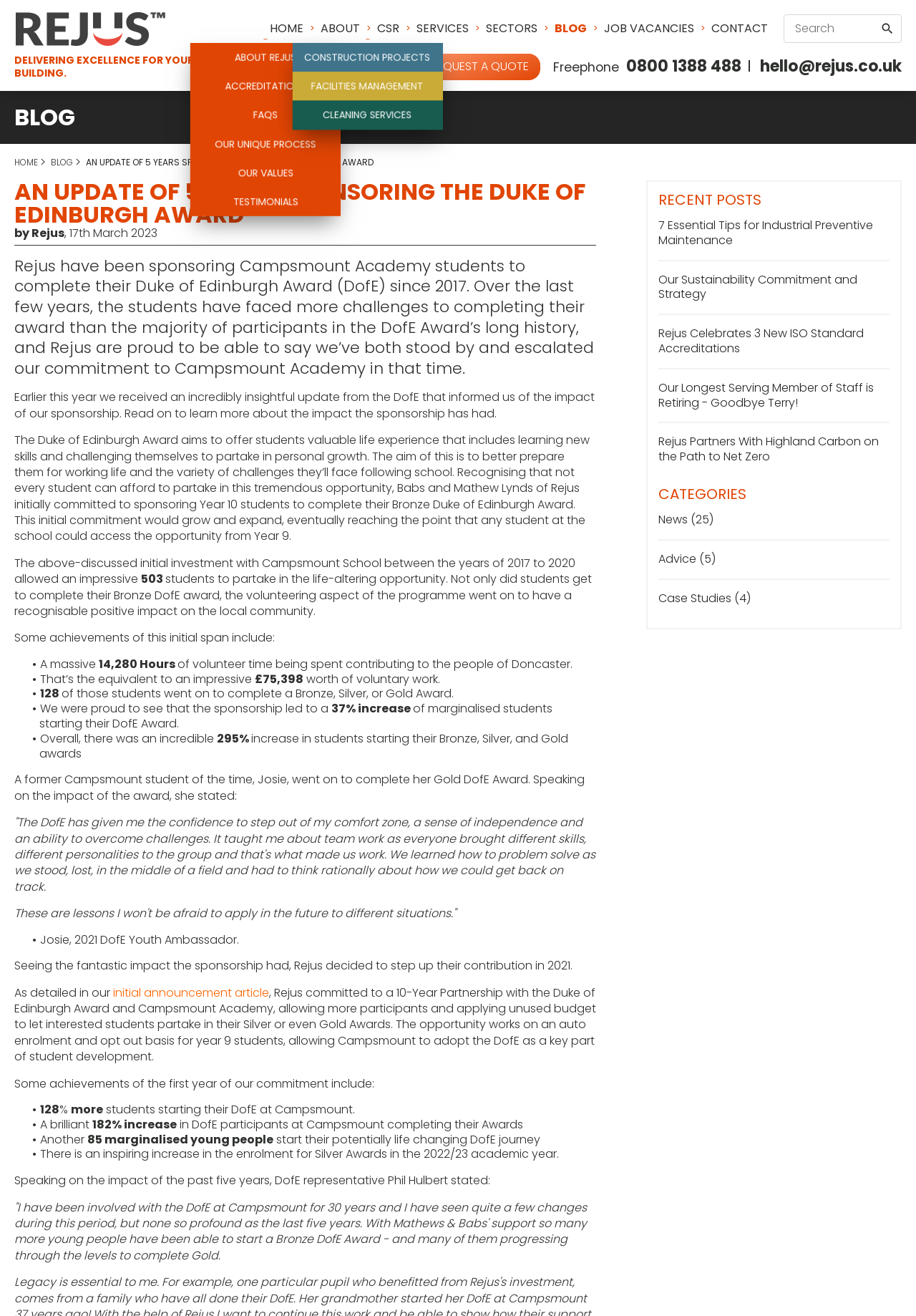Please locate the bounding box coordinates for the element that should be clicked to achieve the following instruction: "View the 'Appointment' page". Ensure the coordinates are given as four float numbers between 0 and 1, i.e., [left, top, right, bottom].

None